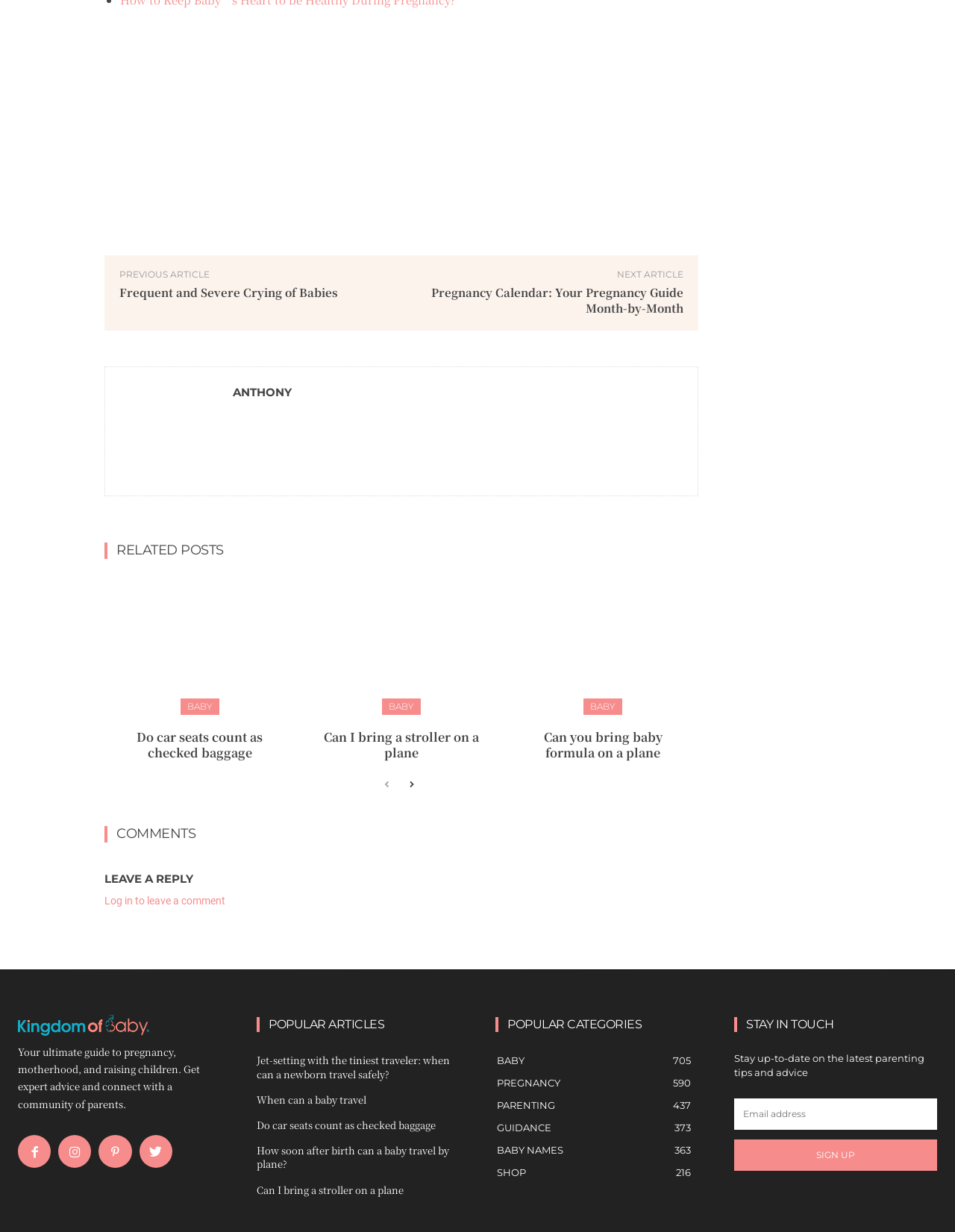Refer to the image and provide an in-depth answer to the question:
What is the name of the author of the article linked next to the 'NEXT ARTICLE' button?

The article linked next to the 'NEXT ARTICLE' button is written by 'Anthony', whose name is mentioned as a link with an image.